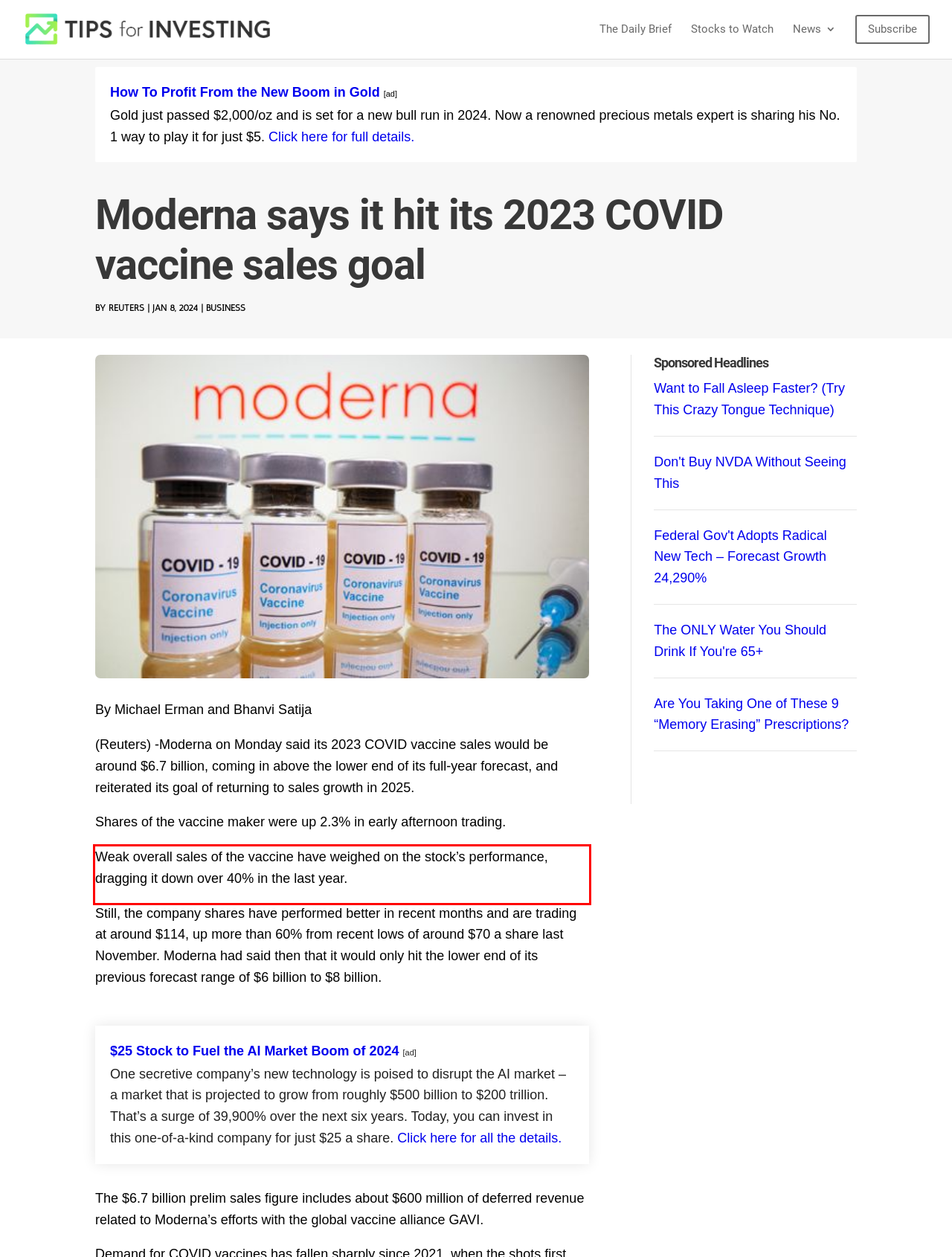With the provided screenshot of a webpage, locate the red bounding box and perform OCR to extract the text content inside it.

Weak overall sales of the vaccine have weighed on the stock’s performance, dragging it down over 40% in the last year.